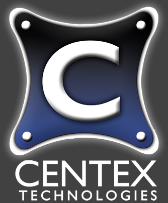Detail every significant feature and component of the image.

The image features the logo of Centex Technologies, characterized by a striking design that incorporates a stylized letter "C." This unique emblem stands out against a dark background, framed by a star-like silhouette in shades of blue with white highlights. Below the "C," the company name "CENTEX TECHNOLOGIES" is presented in a clean, modern font, emphasizing the brand's professional identity. This logo represents a company dedicated to web development and digital solutions, known for its commitment to delivering high-quality services that cater to mobile and user-friendly website designs.